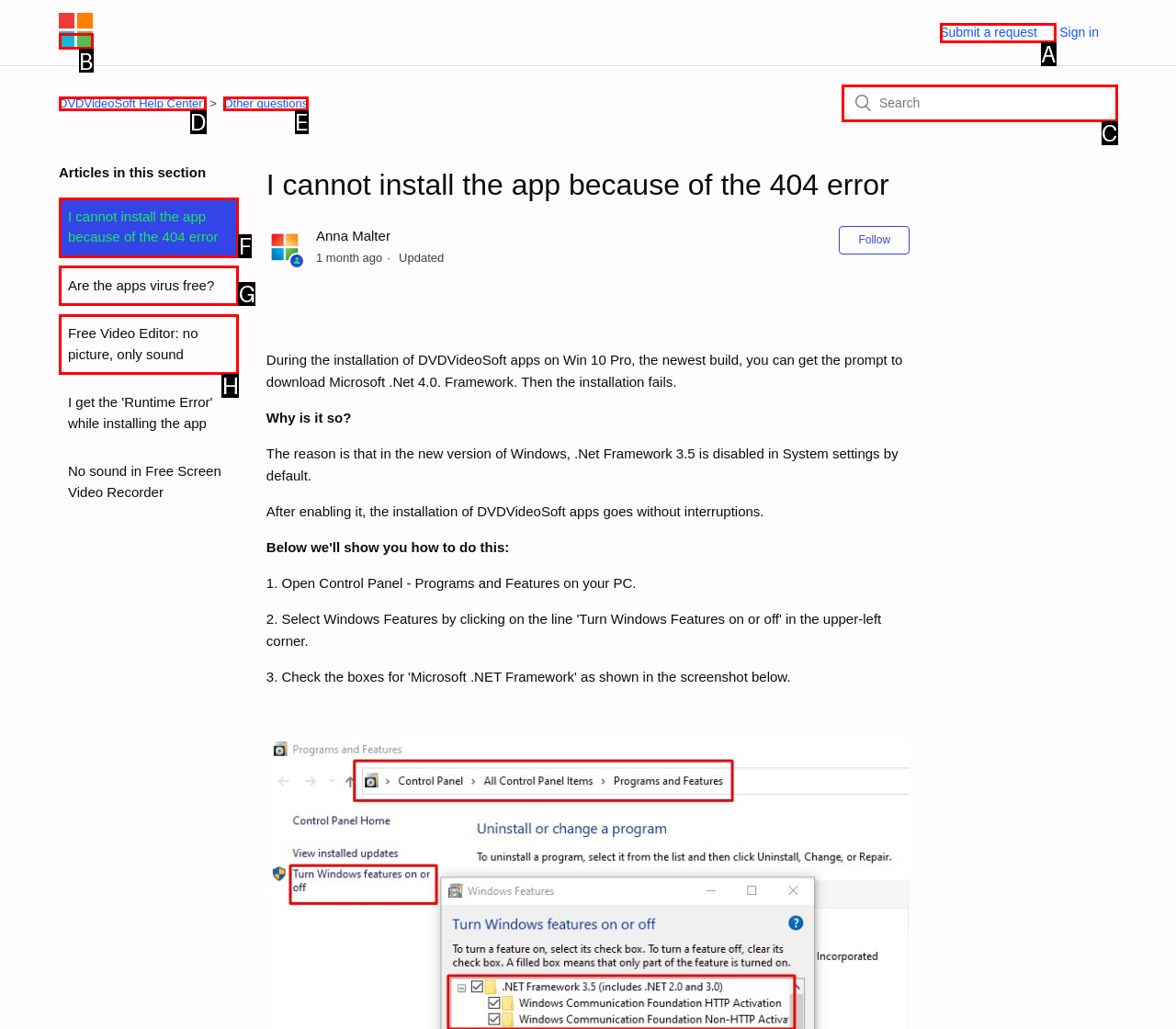From the given options, tell me which letter should be clicked to complete this task: Read the article about 404 error
Answer with the letter only.

F